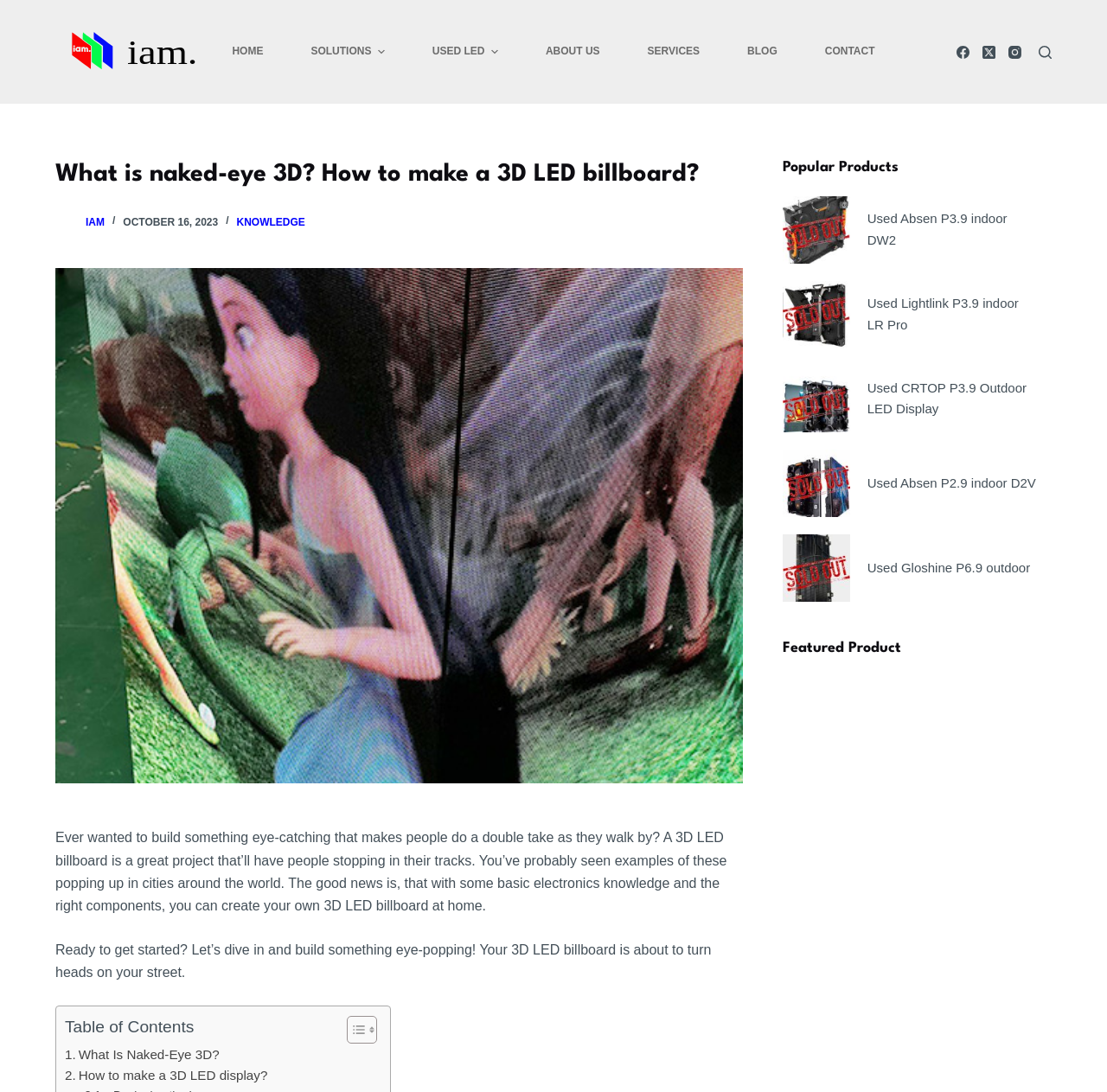Illustrate the webpage thoroughly, mentioning all important details.

This webpage is about creating a 3D LED billboard, with a focus on providing a guide on how to make one. At the top of the page, there is a navigation menu with several options, including "HOME", "SOLUTIONS", "USED LED", "ABOUT US", "SERVICES", "BLOG", and "CONTACT". Below the navigation menu, there is a header section with a logo and a search button.

The main content of the page is divided into several sections. The first section has a heading that reads "What is naked-eye 3D? How to make a 3D LED billboard?" and features a large image of a 3D LED display. Below the image, there is a brief introduction to the topic, explaining that a 3D LED billboard is a great project that can grab people's attention.

The next section is a table of contents, which provides links to different parts of the guide. Below the table of contents, there are several sections that provide more detailed information on how to make a 3D LED billboard. These sections include headings such as "What Is Naked-Eye 3D?" and "How to make a 3D LED display?".

On the right side of the page, there is a section titled "Popular Products" that features several links to different products related to 3D LED displays. Each product has a brief description and an image.

At the bottom of the page, there are links to social media platforms, including Facebook, Twitter, and Instagram. There is also a button to open a search form.